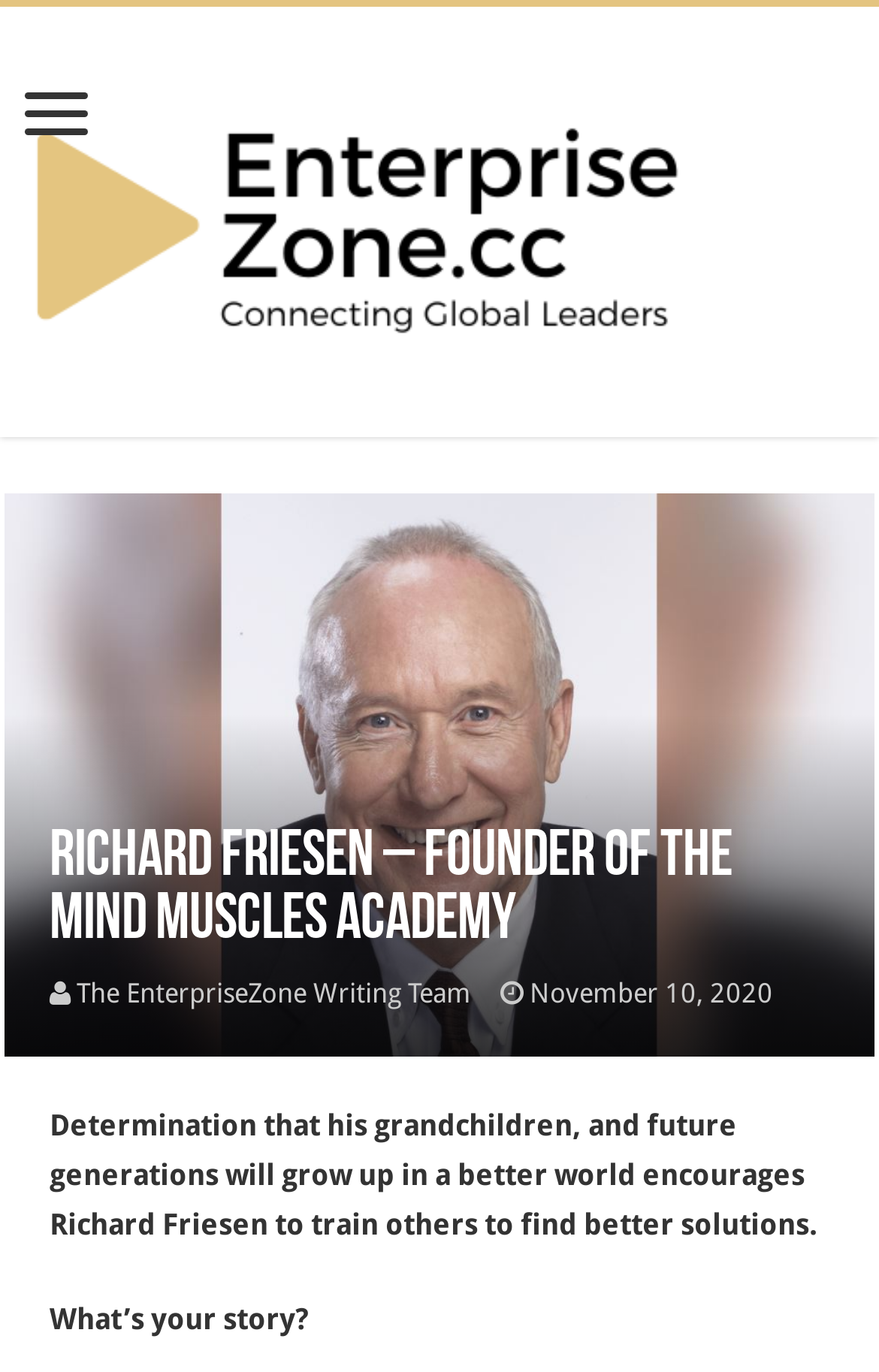What is the purpose of Richard Friesen's training?
Can you give a detailed and elaborate answer to the question?

The webpage has a StaticText element that reads 'Determination that his grandchildren, and future generations will grow up in a better world encourages Richard Friesen to train others to find better solutions.', which indicates that the purpose of Richard Friesen's training is to find better solutions.